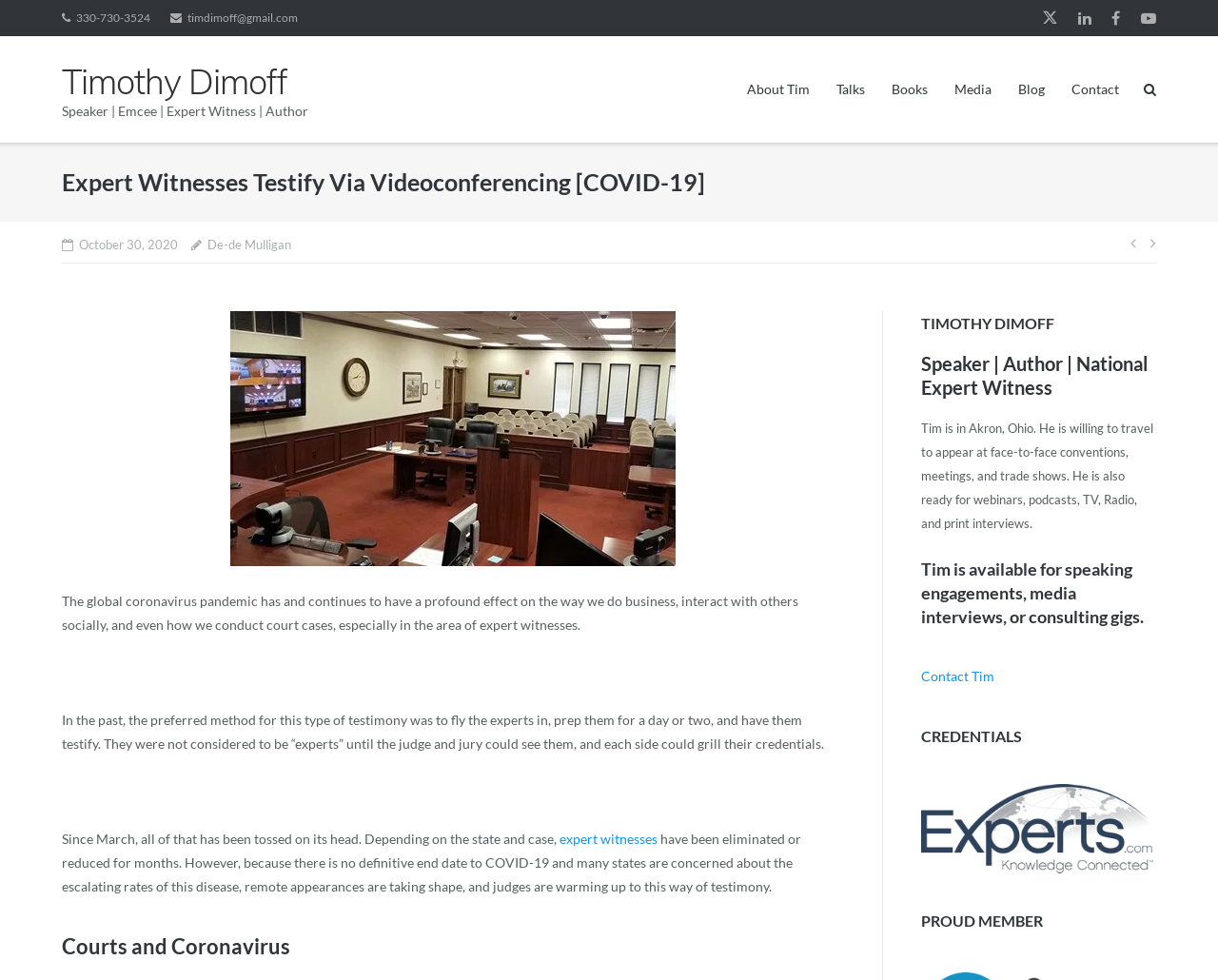Describe the webpage meticulously, covering all significant aspects.

This webpage is about Timothy Dimoff, an expert witness, speaker, and author. At the top of the page, there are several social media links, including Twitter, LinkedIn, Facebook, and YouTube, aligned horizontally. Below these links, there is a heading that reads "Expert Witnesses Testify Via Videoconferencing [COVID-19]" followed by a table with a single column.

On the left side of the page, there is a section with links to different parts of the website, including "About Tim", "Talks", "Books", "Media", "Blog", and "Contact". Below this section, there is a heading that reads "Expert Witnesses Testify Via Videoconferencing [COVID-19]" again, followed by a table with a single column.

The main content of the page is divided into two columns. The left column contains a heading "Courts and Coronavirus" followed by a series of paragraphs discussing the impact of COVID-19 on court cases, especially for expert witnesses. The text explains how the pandemic has changed the way expert witnesses testify, with many now using videoconferencing.

The right column contains information about Timothy Dimoff, including a heading with his name, a subheading that describes him as a speaker, author, and national expert witness, and a paragraph that lists his availability for speaking engagements, media interviews, and consulting gigs. There is also a link to contact him and a section highlighting his credentials.

There is an image on the page, which appears to be a photo of Timothy Dimoff, an expert witness, related to COVID-19 and videoconferencing.